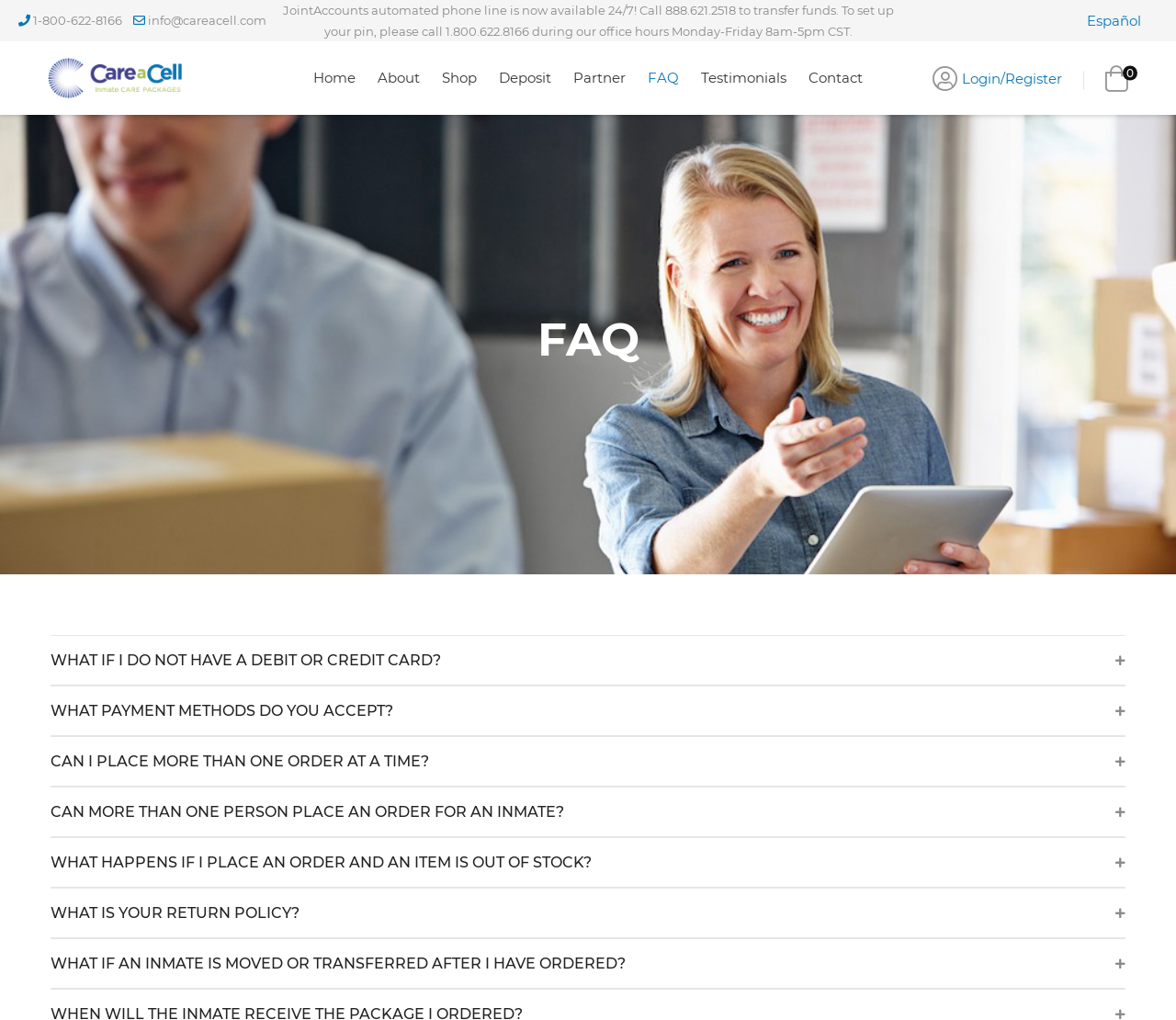Identify the bounding box coordinates for the UI element described as follows: parent_node: Home. Use the format (top-left x, top-left y, bottom-right x, bottom-right y) and ensure all values are floating point numbers between 0 and 1.

[0.041, 0.057, 0.155, 0.096]